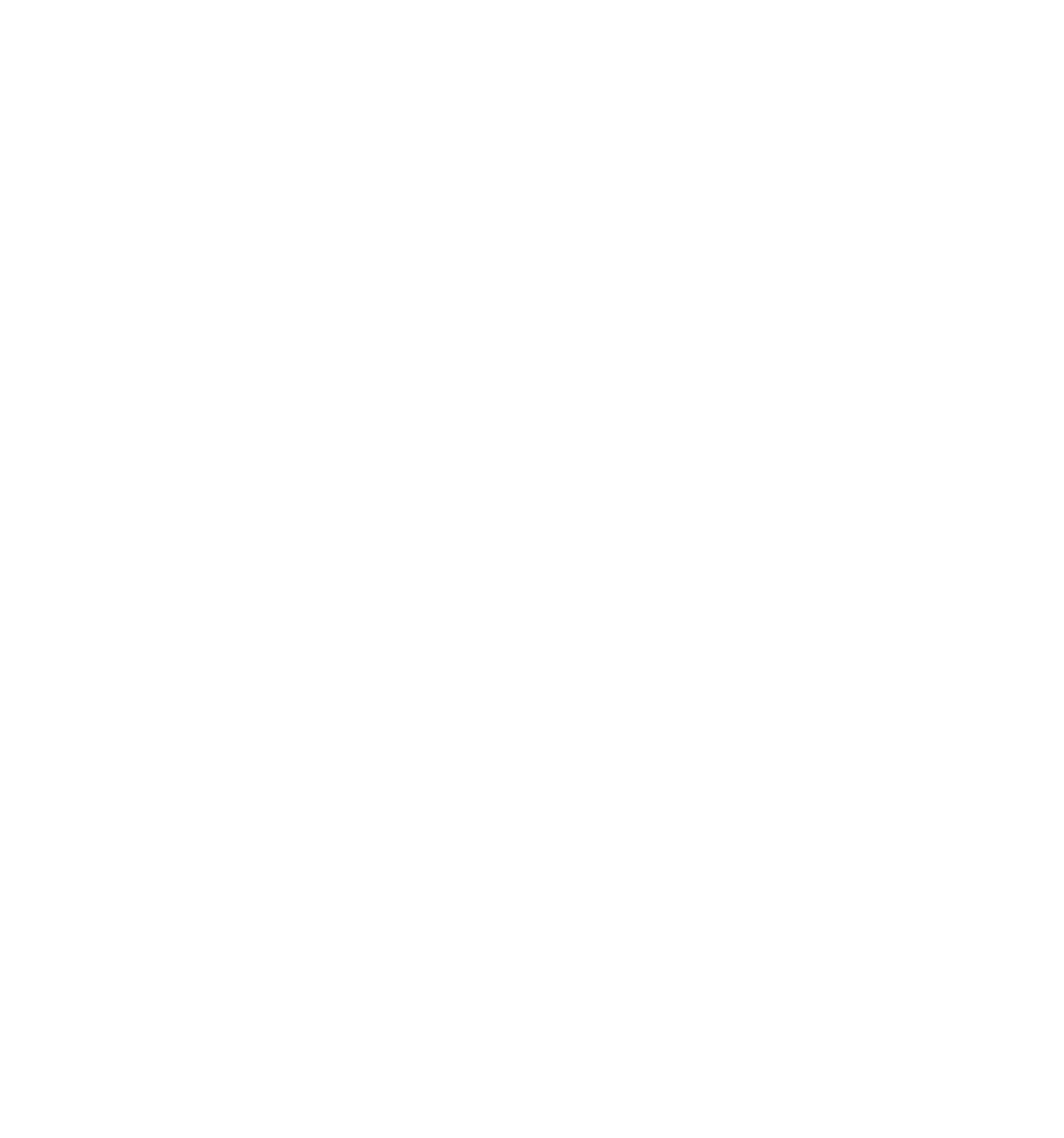Find the bounding box coordinates for the area that should be clicked to accomplish the instruction: "Learn about 'Secure Your Data'".

[0.116, 0.302, 0.663, 0.333]